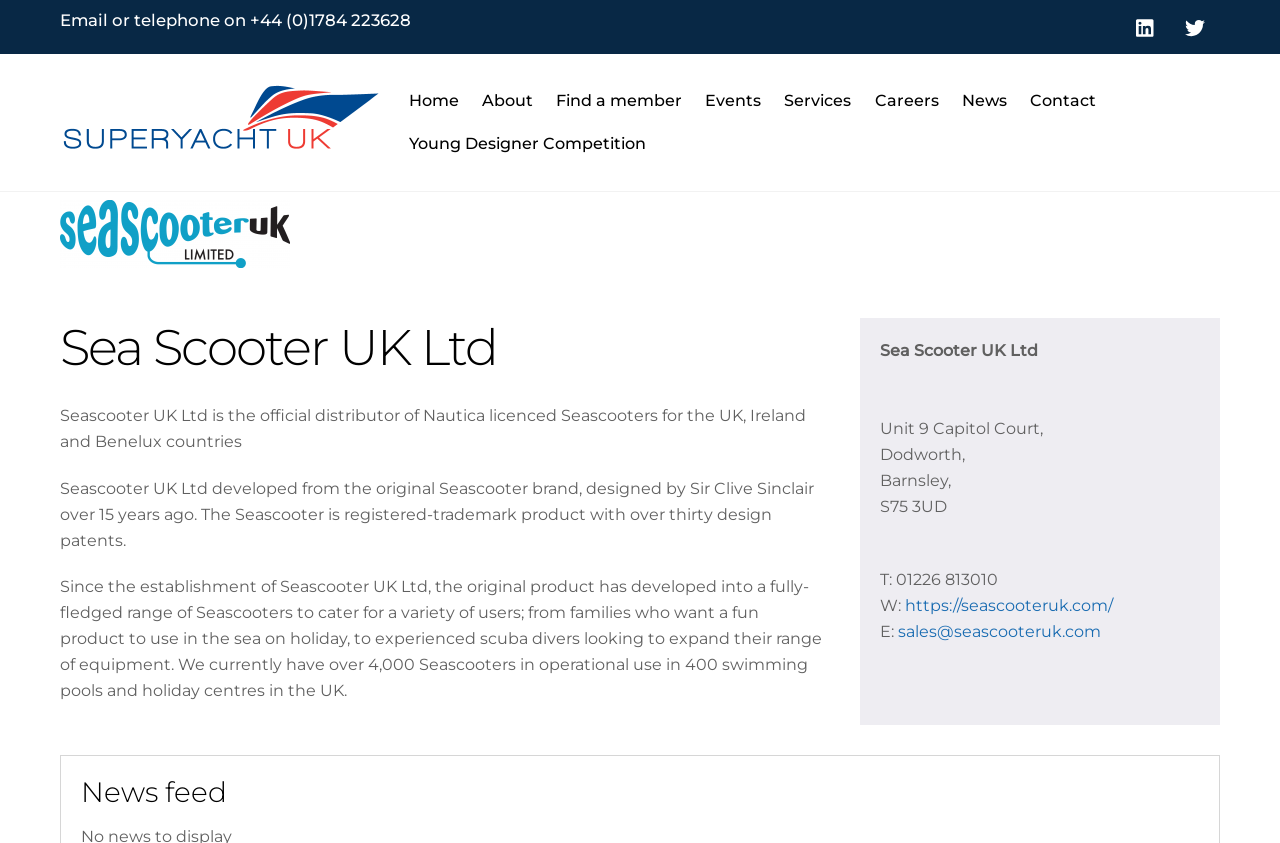Find the bounding box coordinates of the element to click in order to complete this instruction: "Read the News feed". The bounding box coordinates must be four float numbers between 0 and 1, denoted as [left, top, right, bottom].

[0.063, 0.921, 0.937, 0.961]